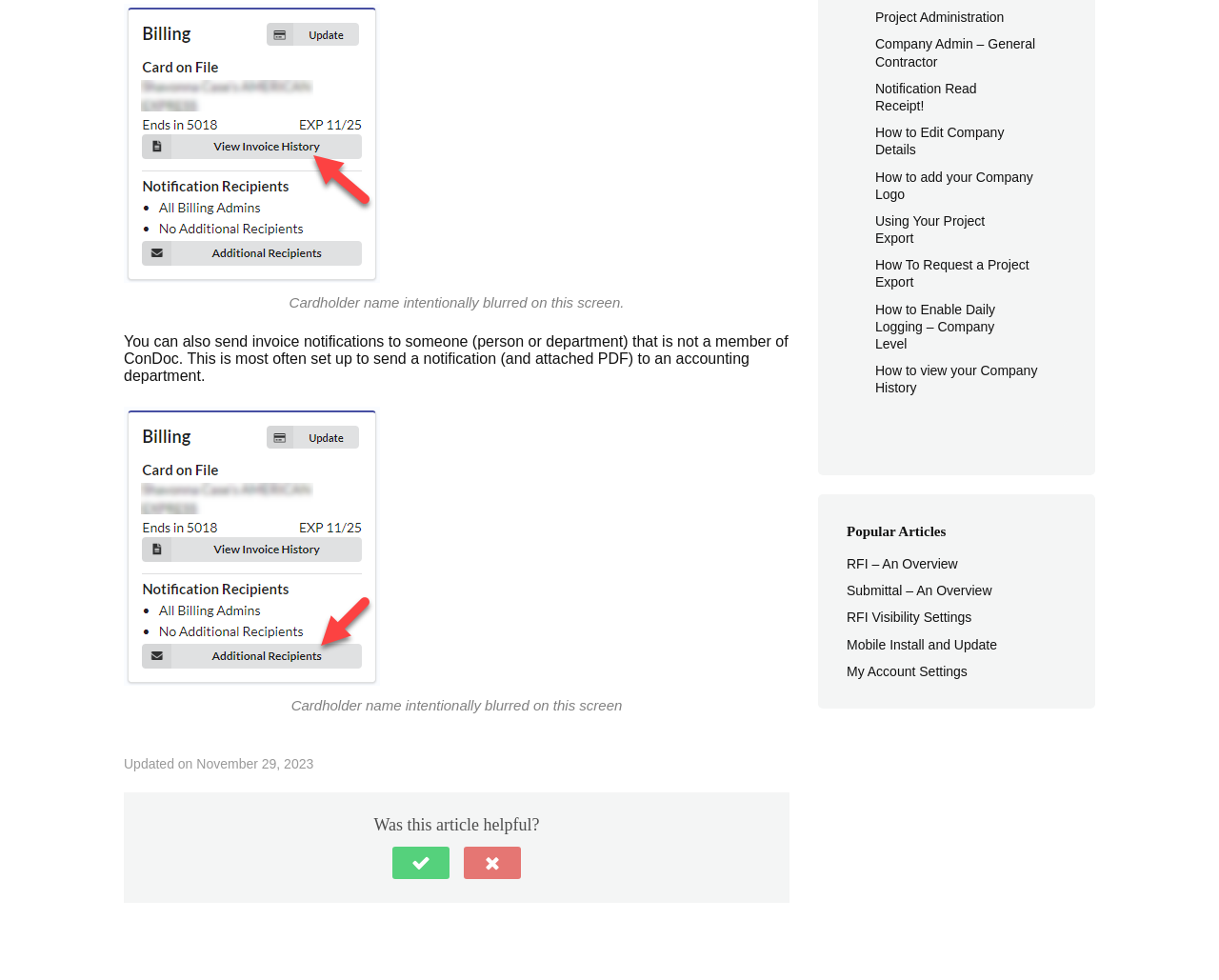Given the element description RFI – An Overview, specify the bounding box coordinates of the corresponding UI element in the format (top-left x, top-left y, bottom-right x, bottom-right y). All values must be between 0 and 1.

[0.695, 0.568, 0.805, 0.583]